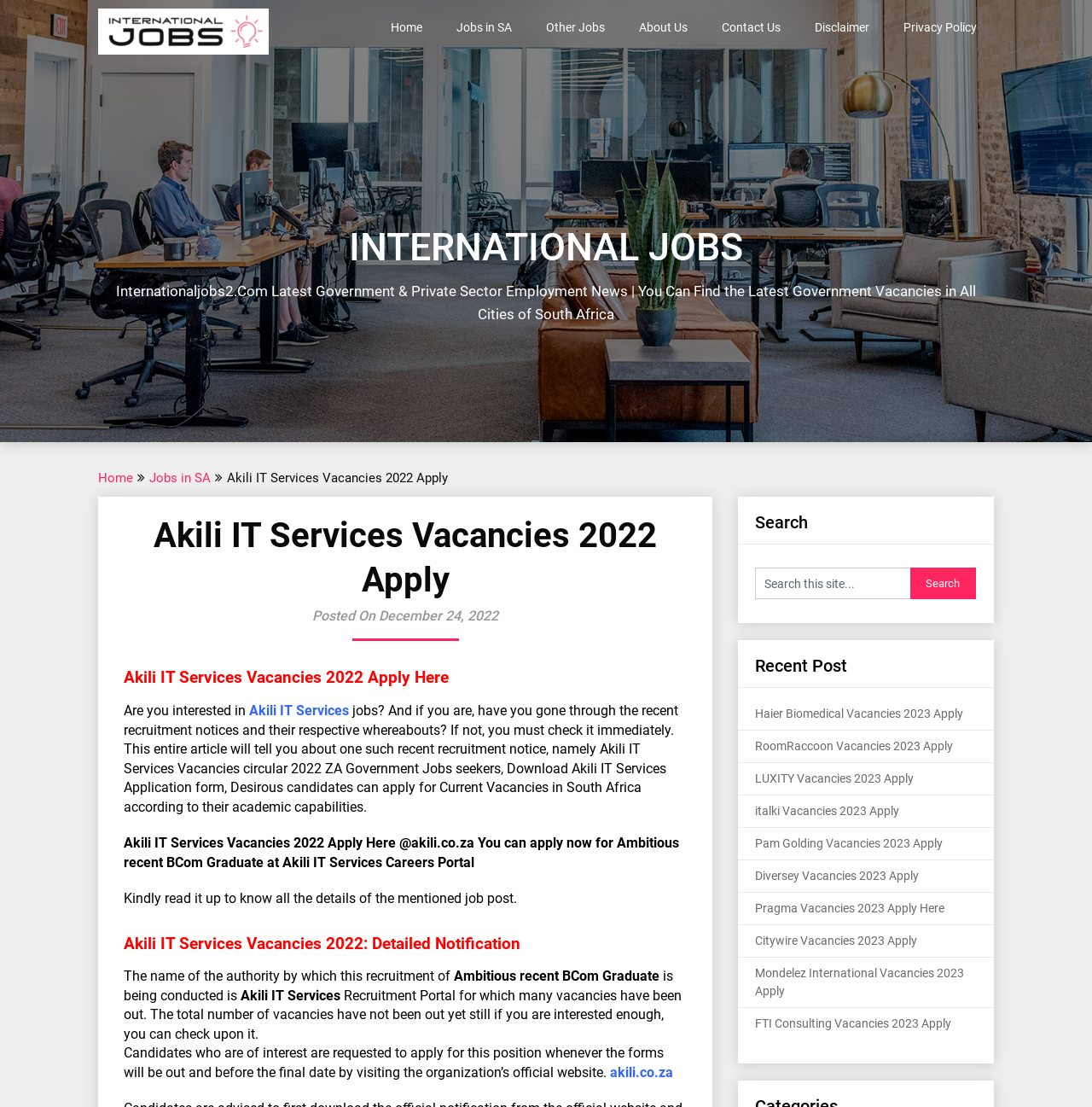Provide the bounding box coordinates in the format (top-left x, top-left y, bottom-right x, bottom-right y). All values are floating point numbers between 0 and 1. Determine the bounding box coordinate of the UI element described as: Jobs in SA

[0.137, 0.425, 0.193, 0.438]